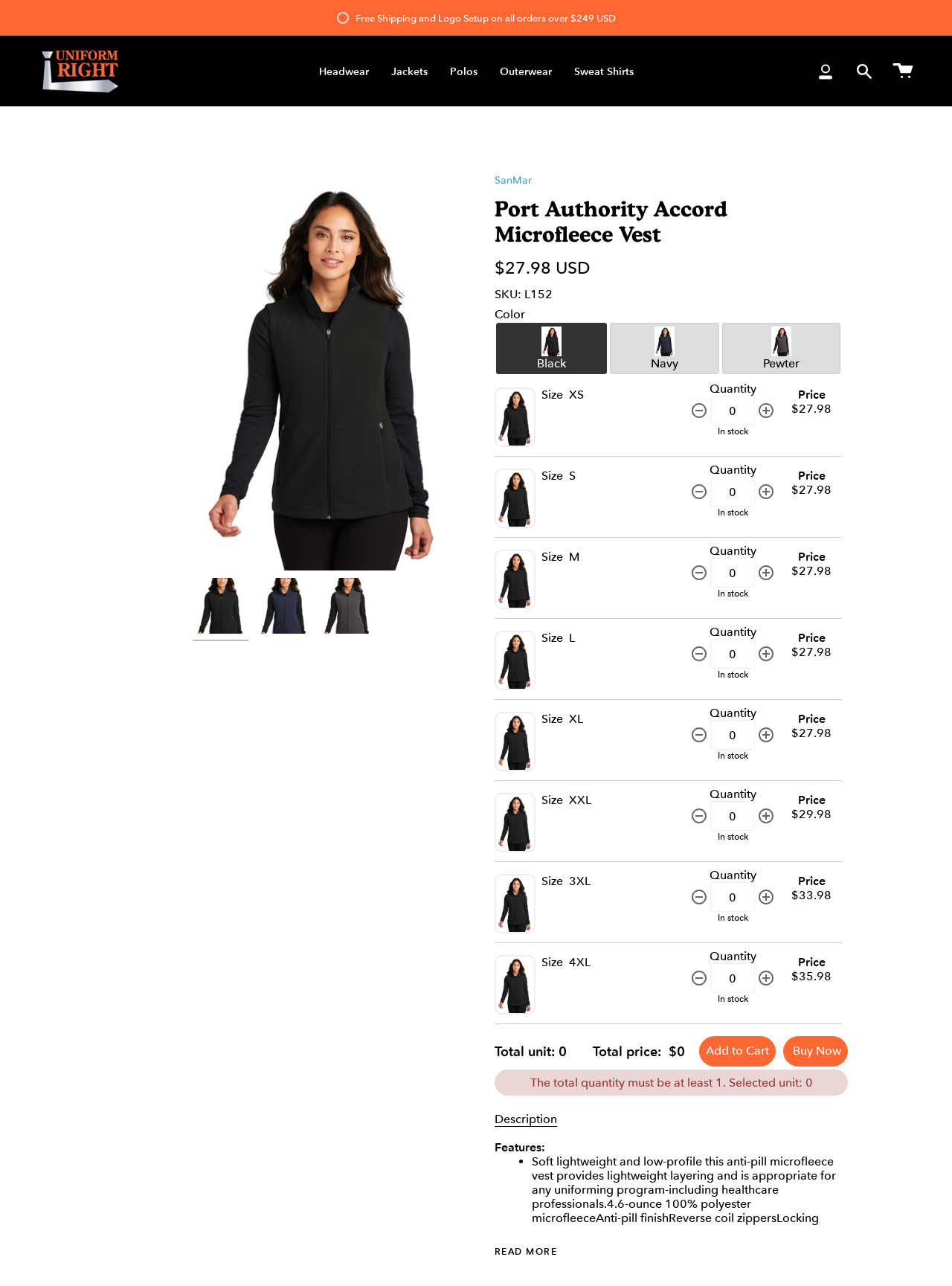Bounding box coordinates should be in the format (top-left x, top-left y, bottom-right x, bottom-right y) and all values should be floating point numbers between 0 and 1. Determine the bounding box coordinate for the UI element described as: SizeSQuantityIn stockPrice$27.98$27.98$27.98

[0.52, 0.36, 0.884, 0.418]